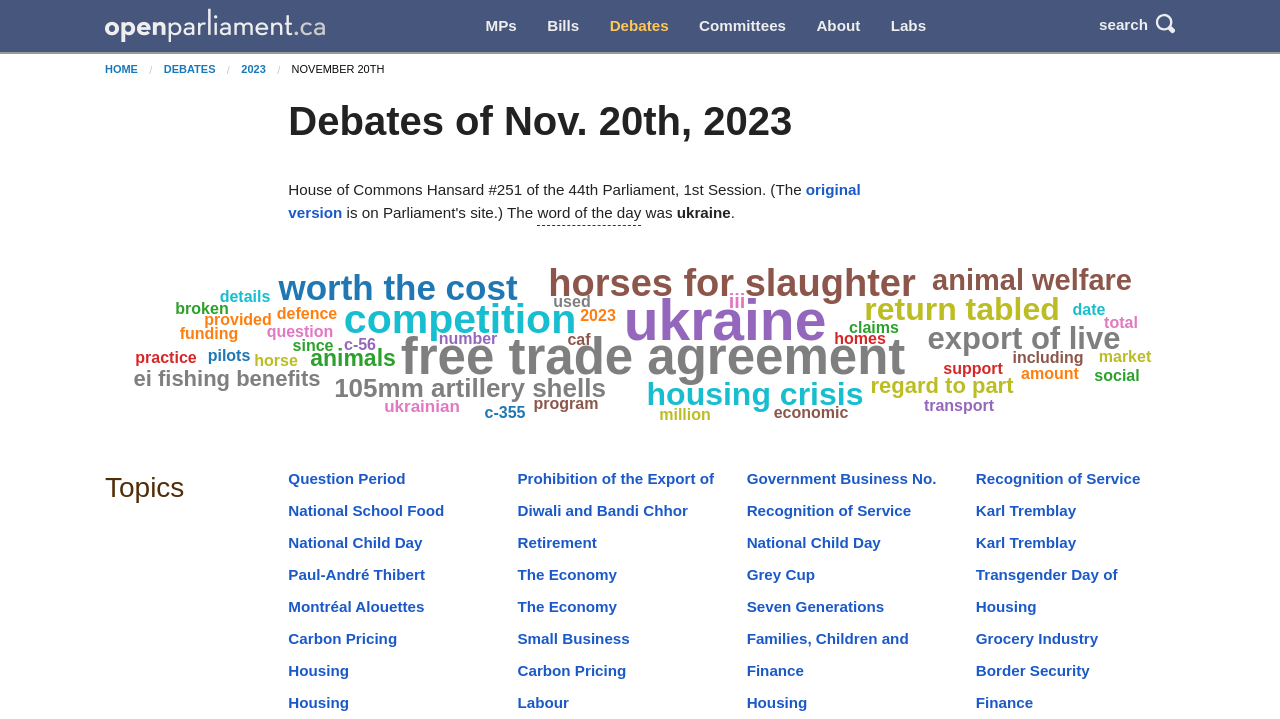What is the current date of the debates?
Kindly answer the question with as much detail as you can.

The current date of the debates can be found in the heading 'Debates of Nov. 20th, 2023' at the top of the webpage, which indicates the date of the debates.